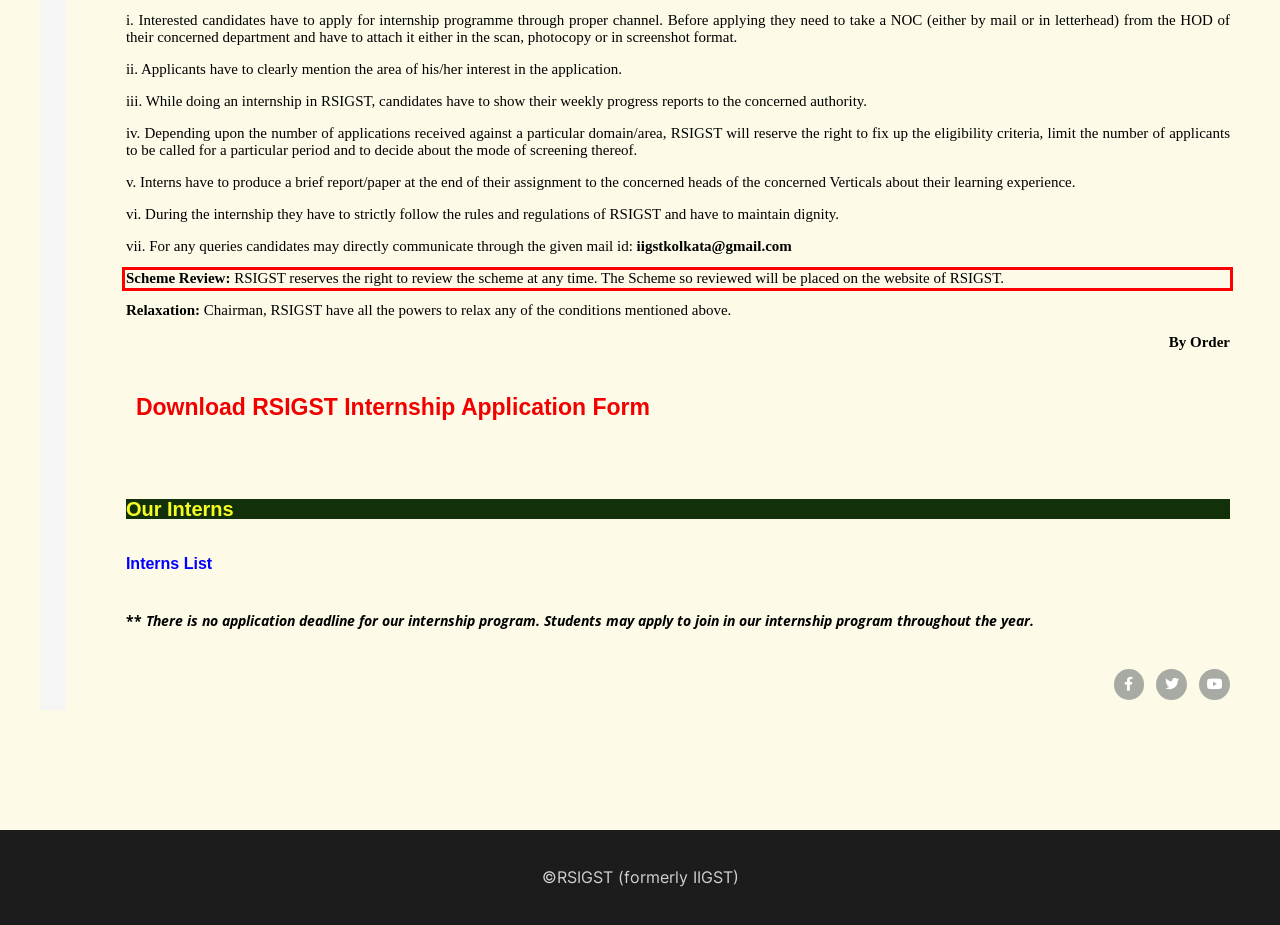Look at the provided screenshot of the webpage and perform OCR on the text within the red bounding box.

Scheme Review: RSIGST reserves the right to review the scheme at any time. The Scheme so reviewed will be placed on the website of RSIGST.